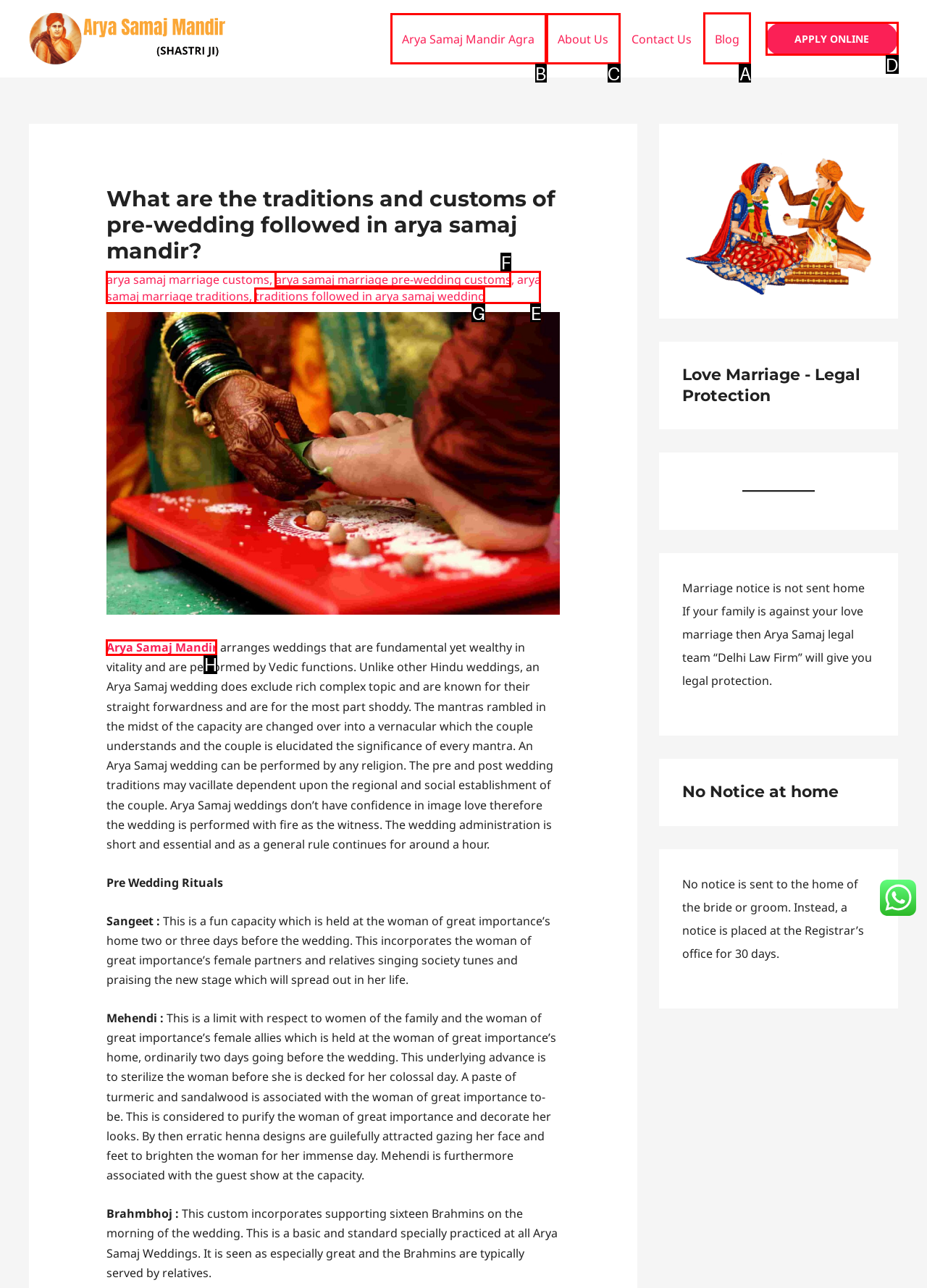Point out the option that needs to be clicked to fulfill the following instruction: Check the 'Blog' section
Answer with the letter of the appropriate choice from the listed options.

A